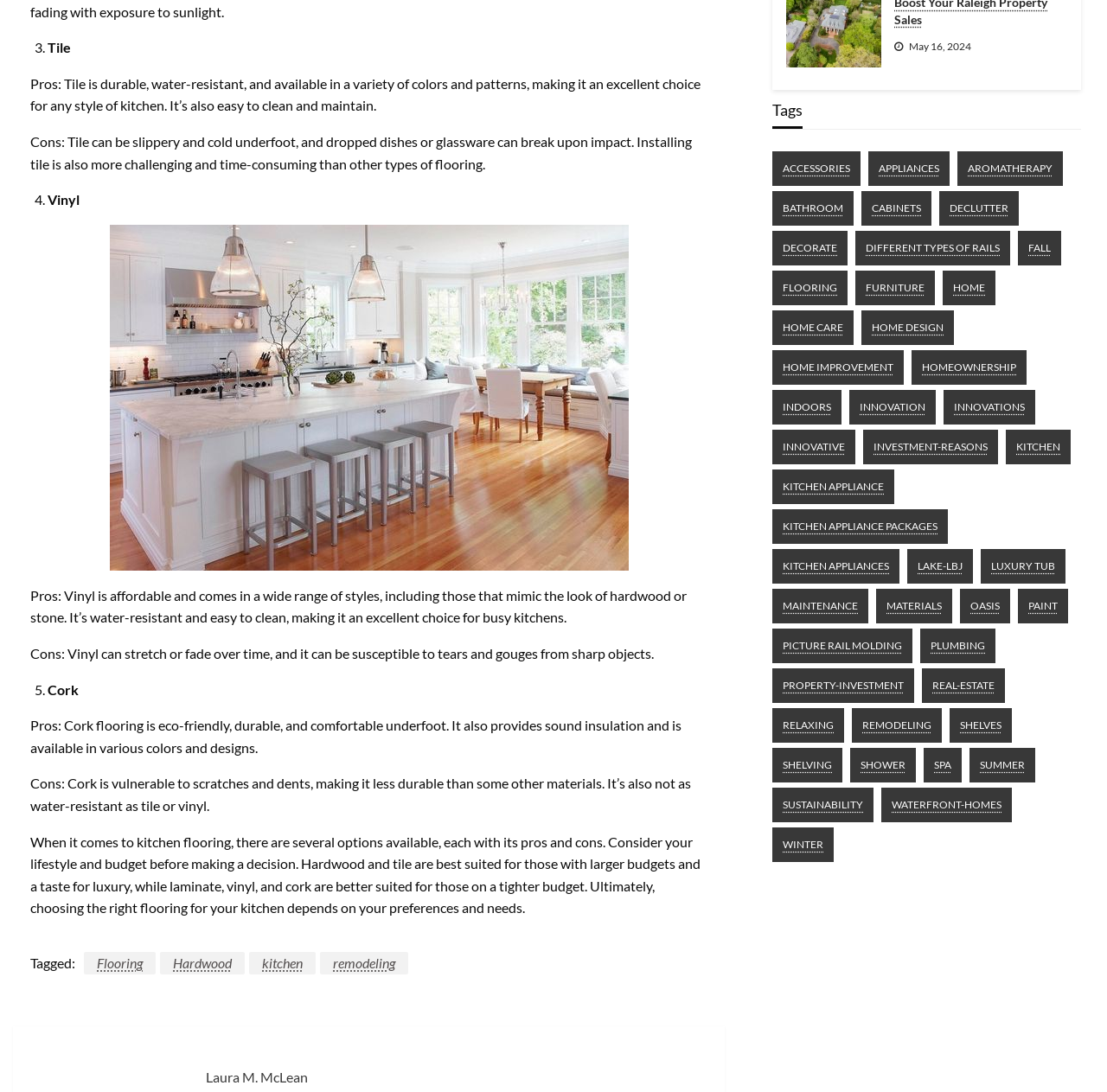Look at the image and write a detailed answer to the question: 
What are the pros of tile flooring?

According to the webpage, tile flooring has several pros, including being durable, water-resistant, and easy to clean and maintain. This information can be found in the section comparing different types of flooring.